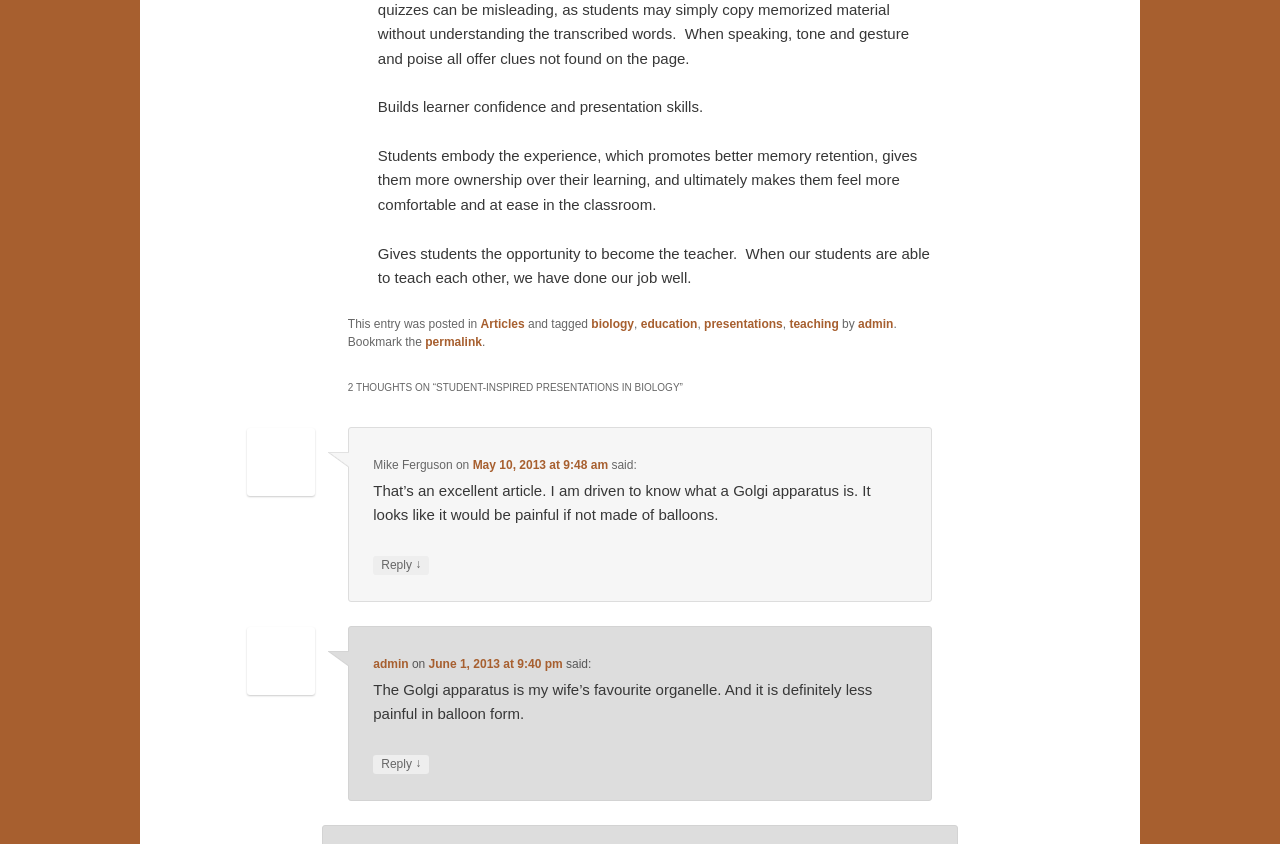From the image, can you give a detailed response to the question below:
What is the Golgi apparatus compared to?

In the comment section, Mike Ferguson mentions that the Golgi apparatus looks like it would be painful if not made of balloons, and admin responds that the Golgi apparatus is definitely less painful in balloon form, indicating that the Golgi apparatus is being compared to balloons.